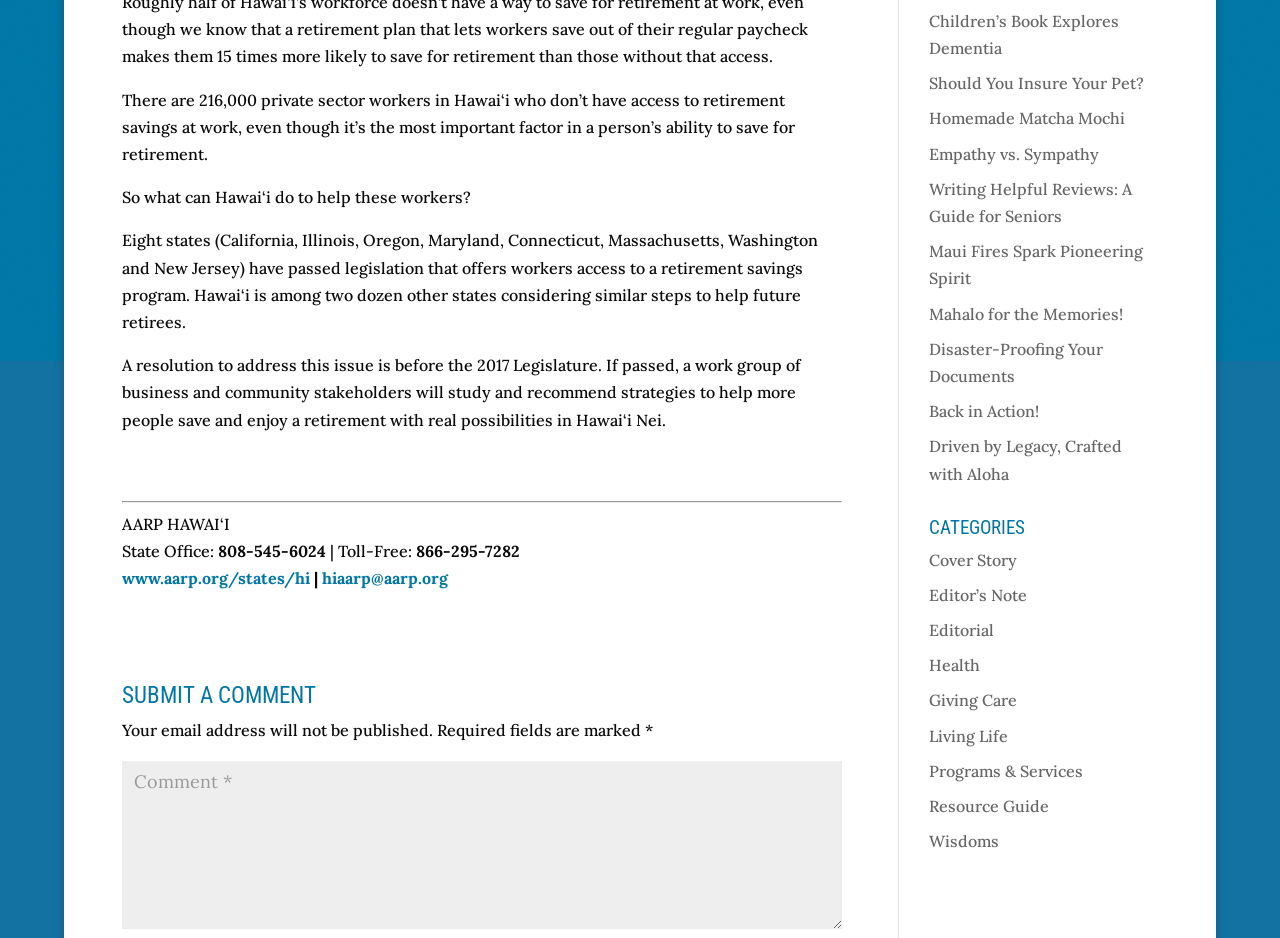From the image, can you give a detailed response to the question below:
What categories are available on this webpage?

This webpage provides various categories, including 'Cover Story', 'Editor’s Note', 'Editorial', 'Health', 'Giving Care', 'Living Life', 'Programs & Services', 'Resource Guide', and 'Wisdoms', as indicated by the links under the 'CATEGORIES' heading.